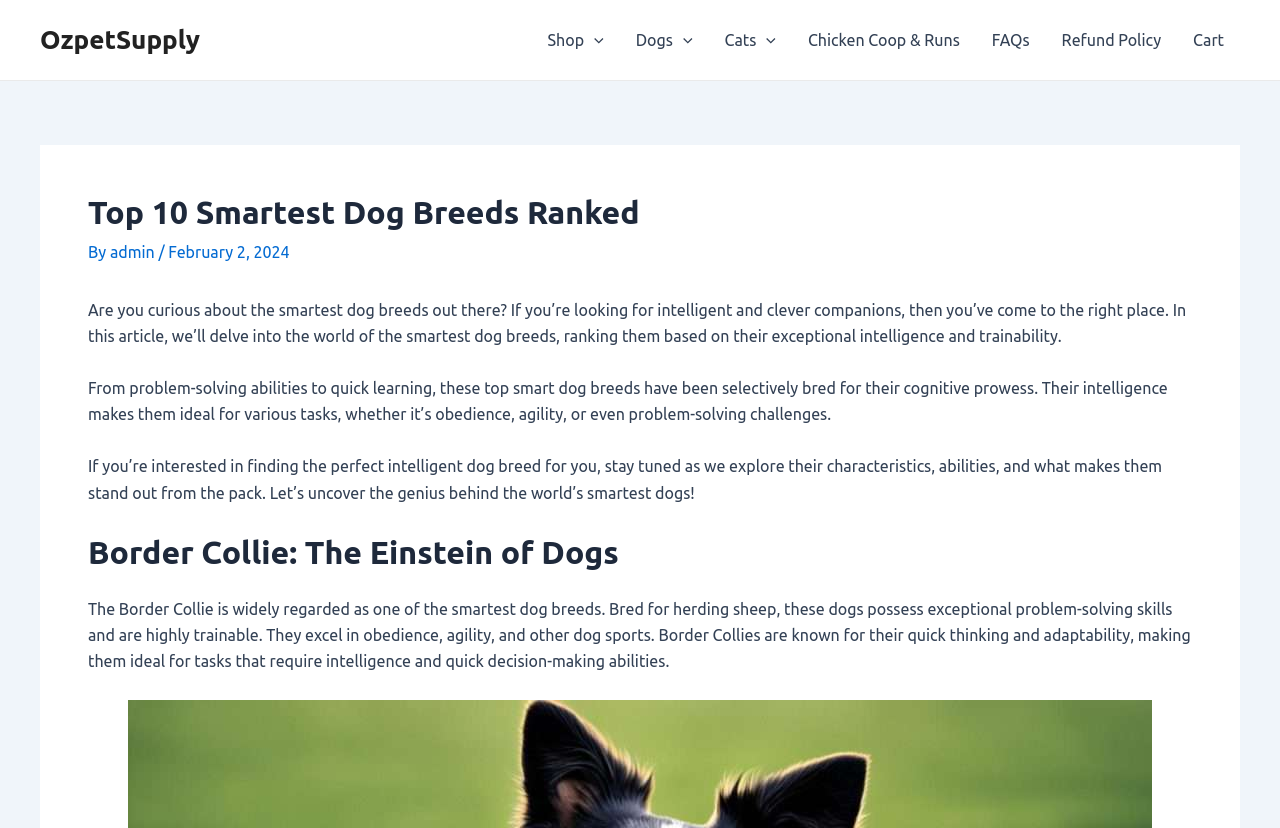Provide a one-word or one-phrase answer to the question:
What is the purpose of the menu toggles?

To expand menus